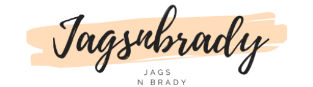Reply to the question below using a single word or brief phrase:
What is the likely focus of the associated website?

Gold IRAs and precious metals